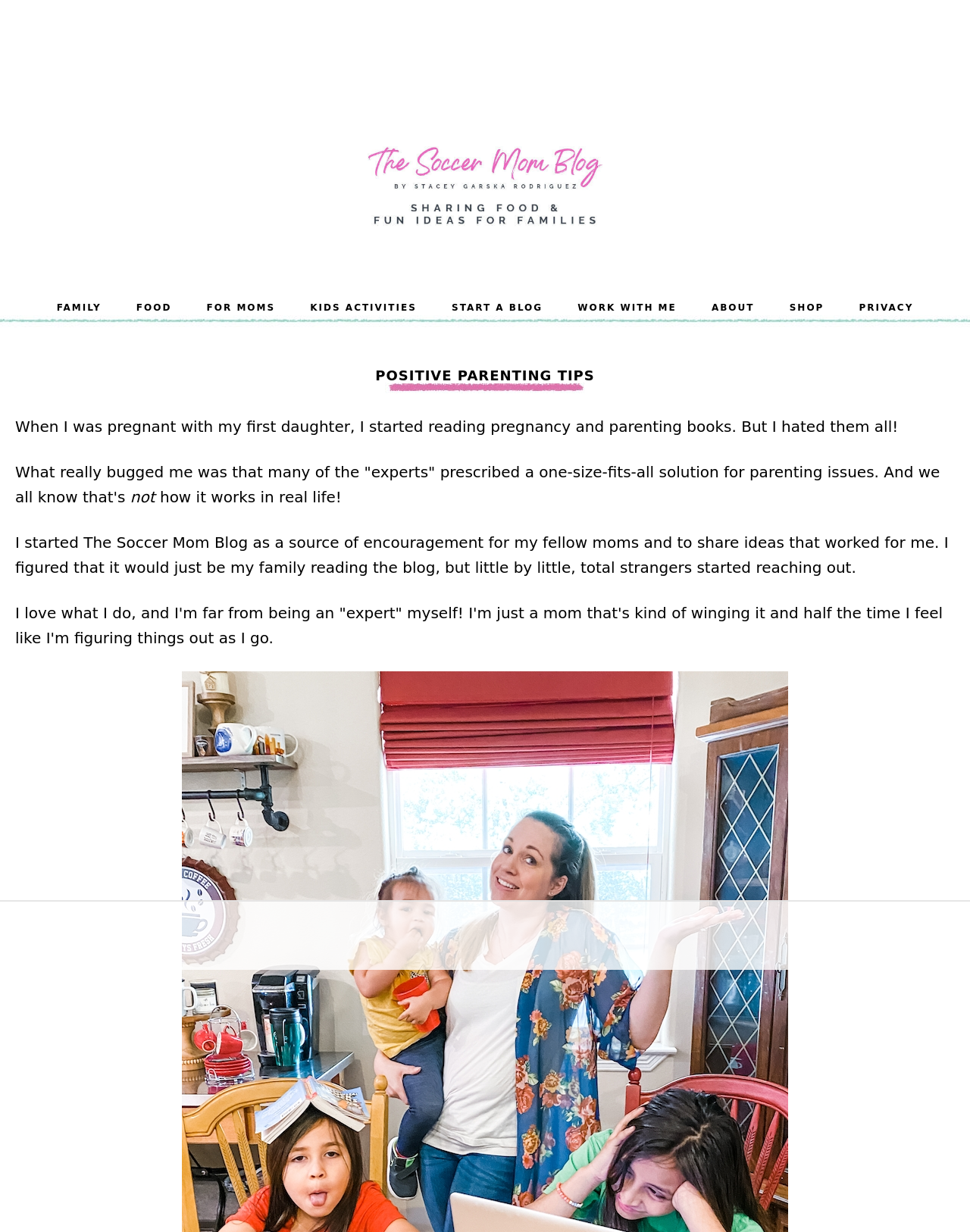Please specify the bounding box coordinates of the element that should be clicked to execute the given instruction: 'Click the 'ABOUT' link'. Ensure the coordinates are four float numbers between 0 and 1, expressed as [left, top, right, bottom].

[0.718, 0.233, 0.793, 0.265]